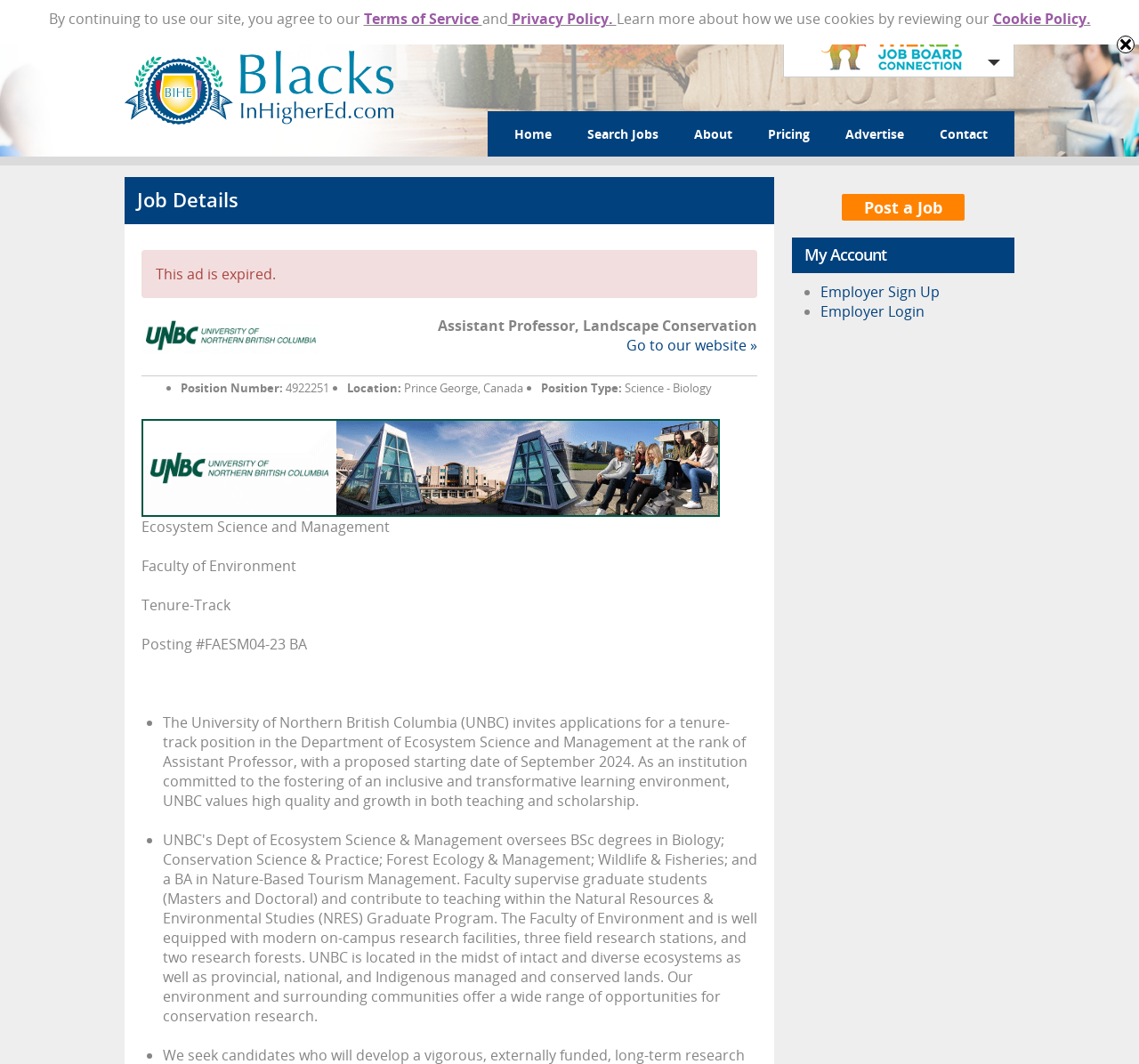What is the proposed starting date of the job?
From the image, provide a succinct answer in one word or a short phrase.

September 2024